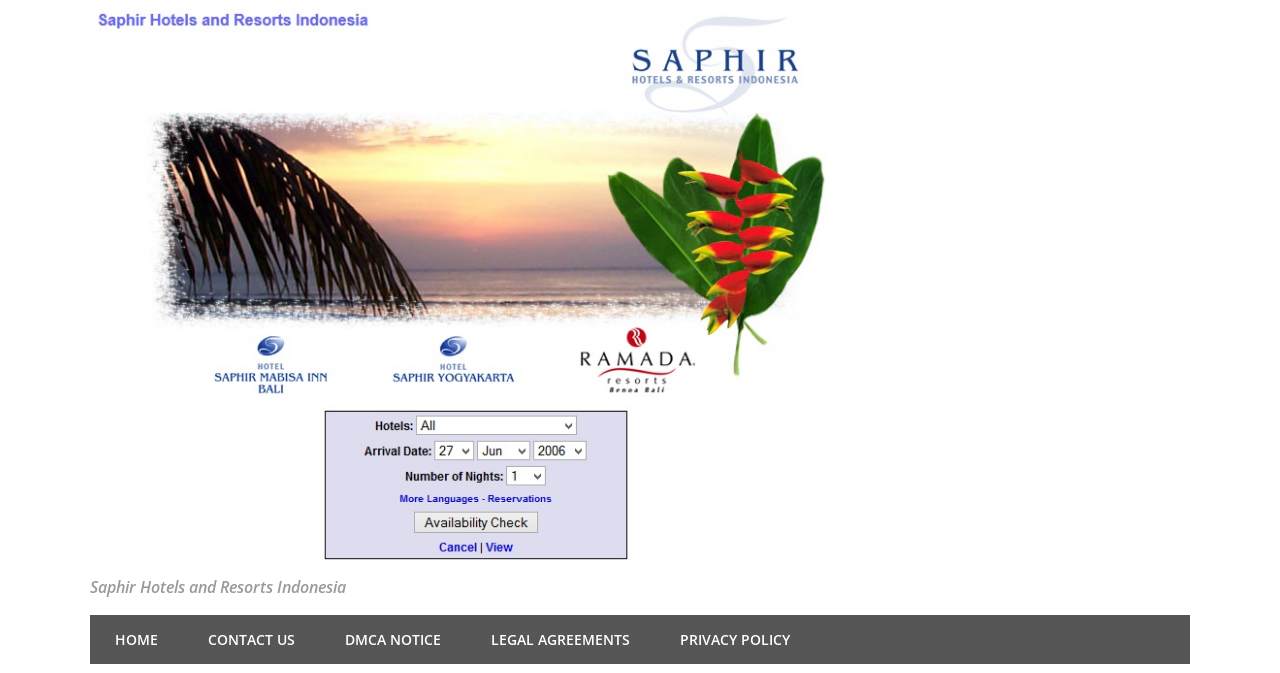What is the position of the 'CONTACT US' link?
Refer to the screenshot and deliver a thorough answer to the question presented.

To determine the position of the 'CONTACT US' link, I looked at the link elements at the bottom of the page. The 'CONTACT US' link has an x-coordinate of 0.143, which suggests that it is the second link from the left.